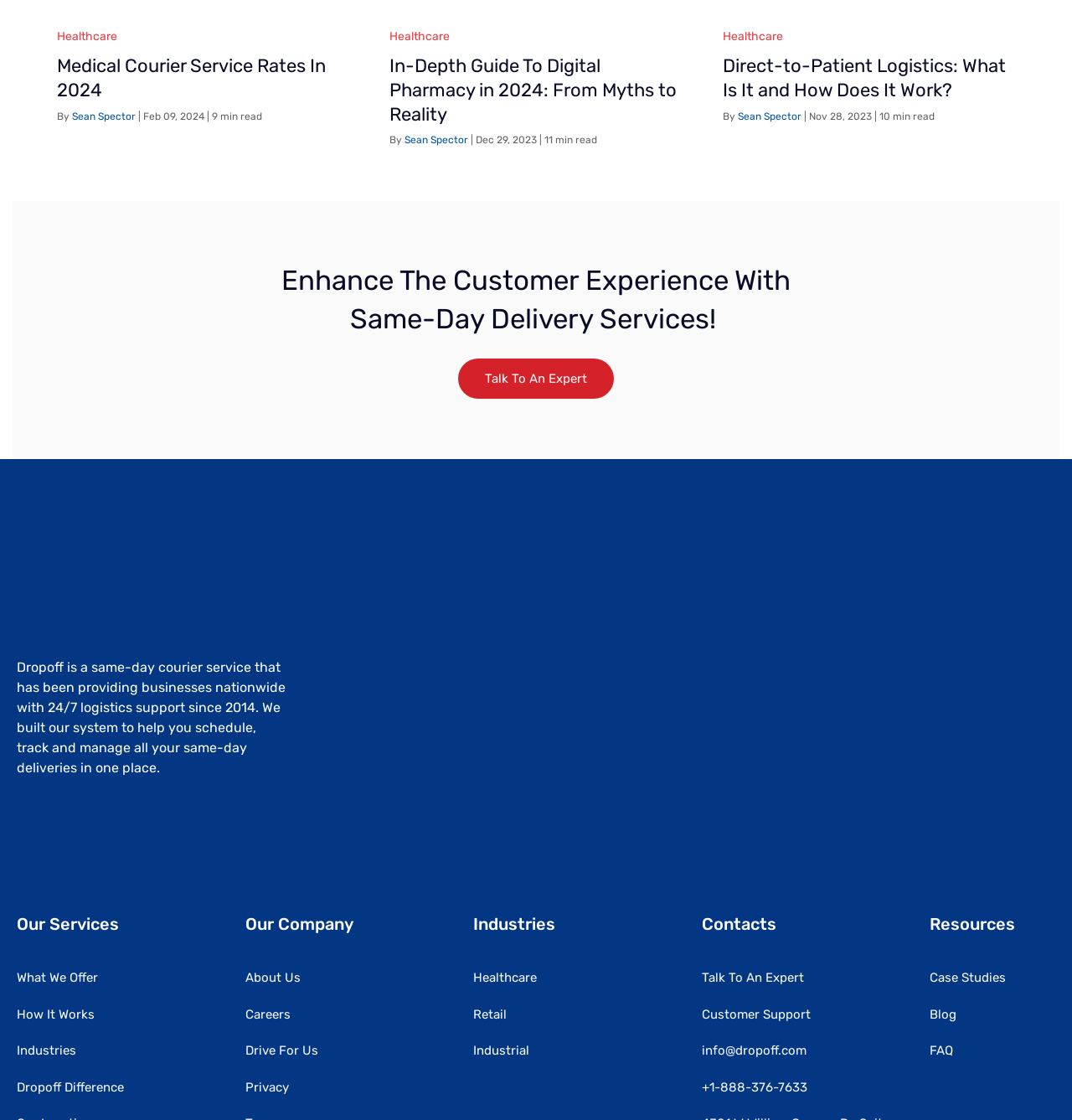Who is the author of the articles?
Refer to the image and provide a thorough answer to the question.

I looked at the text next to the 'By' keyword, which appears to indicate the author of the article. In all three articles, the author is listed as 'Sean Spector'.